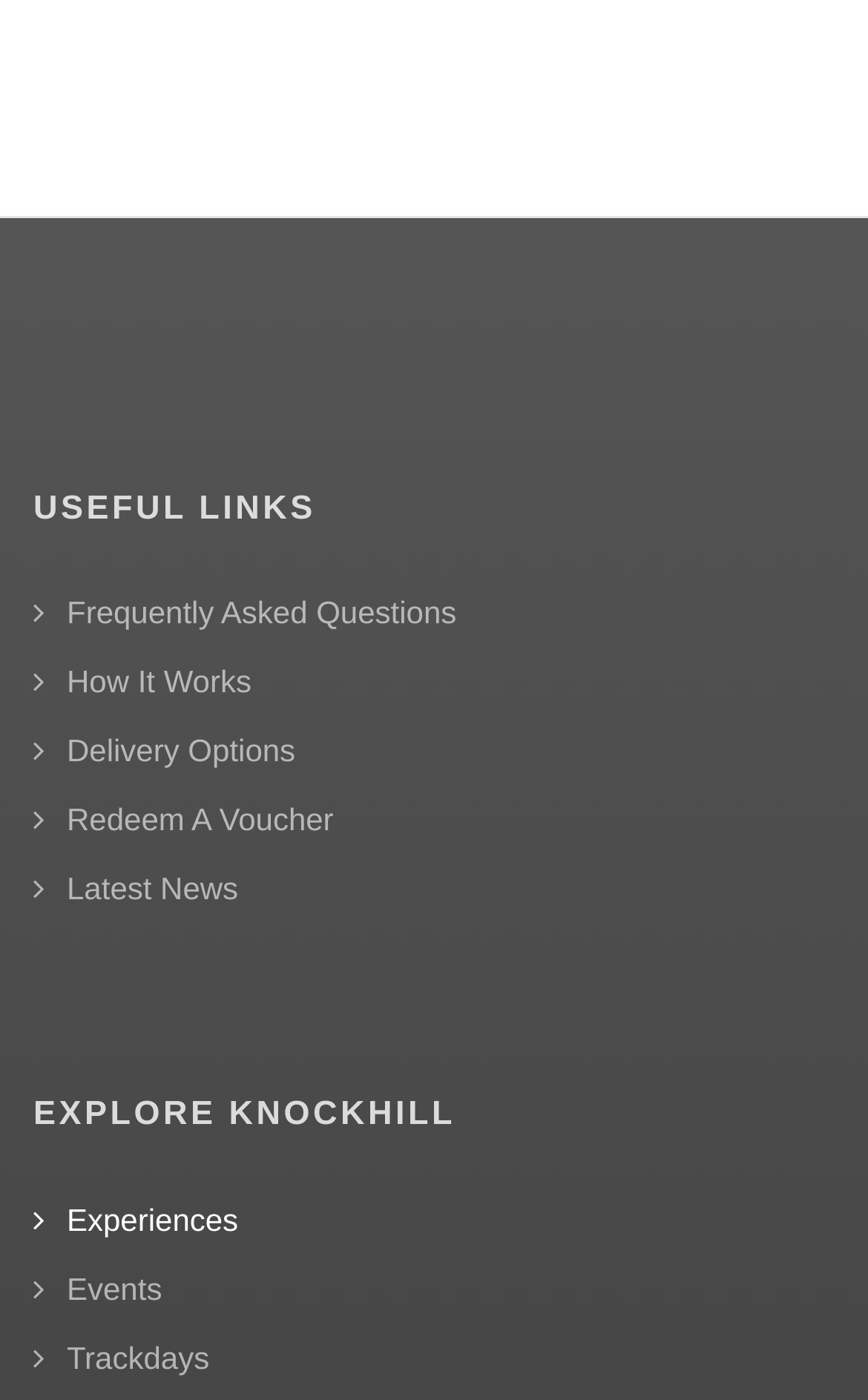Provide a brief response using a word or short phrase to this question:
What is the last link under Useful Links?

Latest News